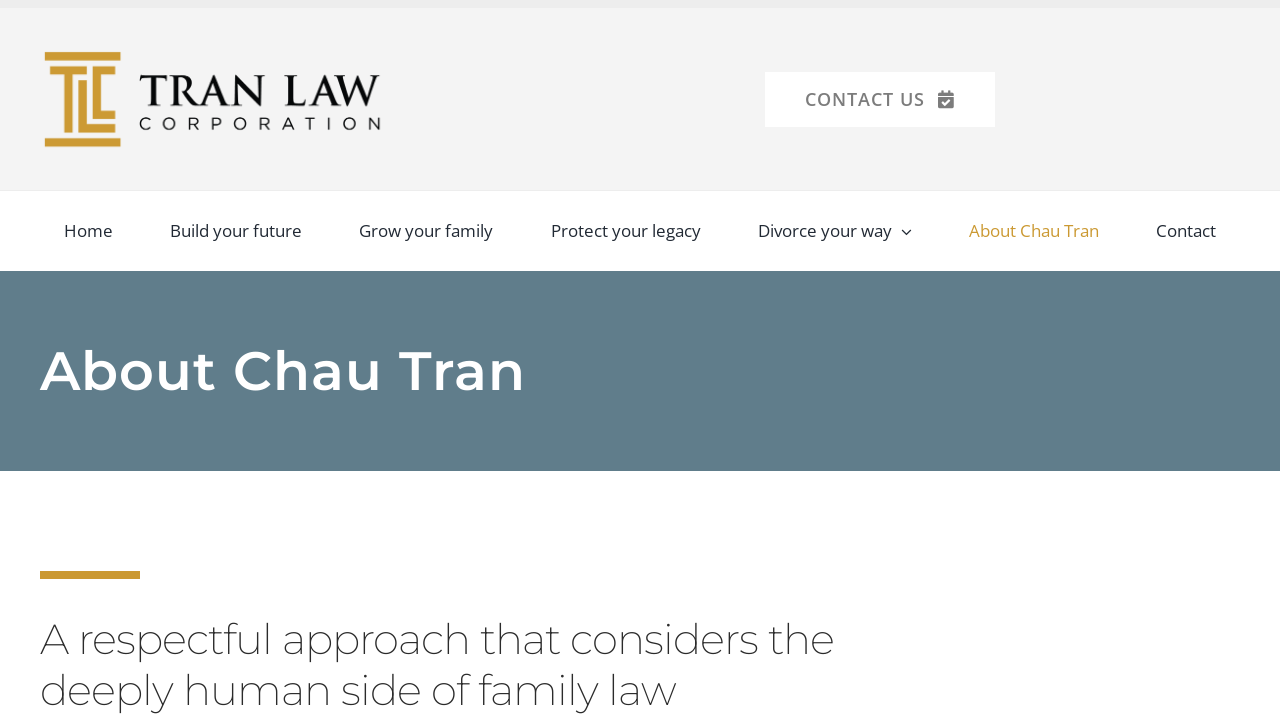Your task is to extract the text of the main heading from the webpage.

About Chau Tran